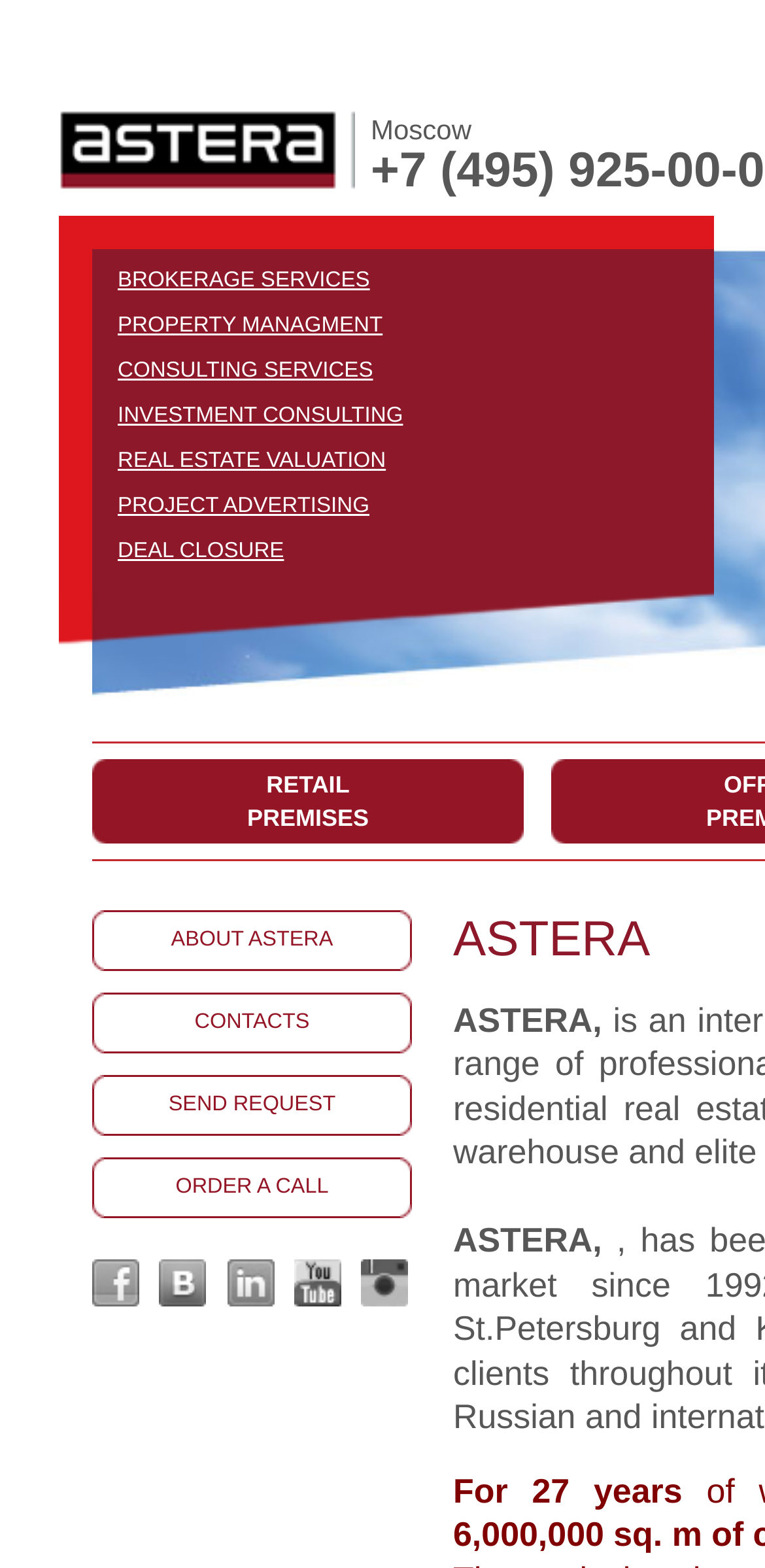What is the location mentioned on the webpage?
Please provide a comprehensive answer based on the contents of the image.

The location 'Moscow' is mentioned on the webpage, which can be found in the StaticText element with the text 'Moscow' and bounding box coordinates [0.485, 0.073, 0.616, 0.093].